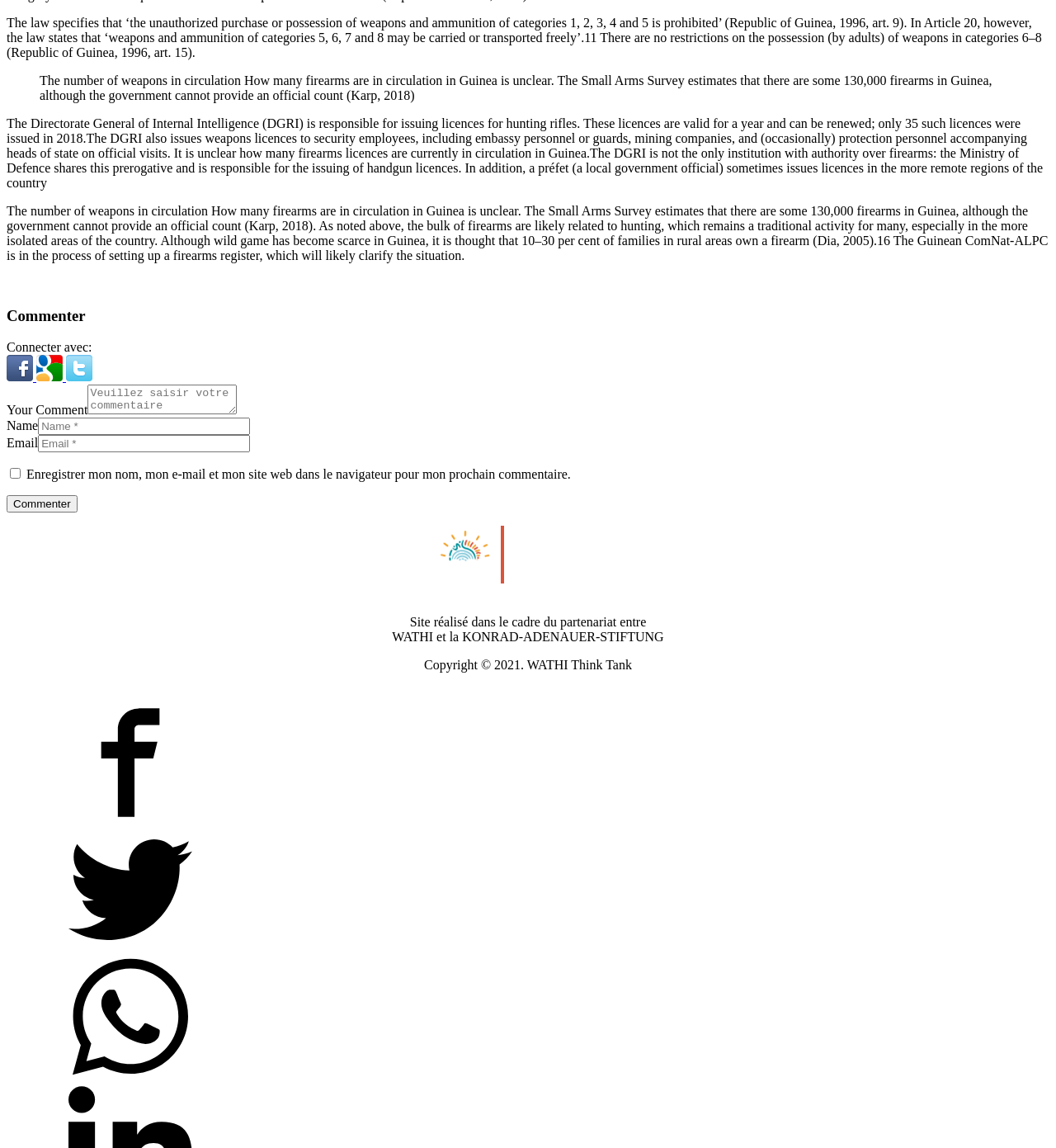What is the copyright year of the website?
Based on the screenshot, provide a one-word or short-phrase response.

2021